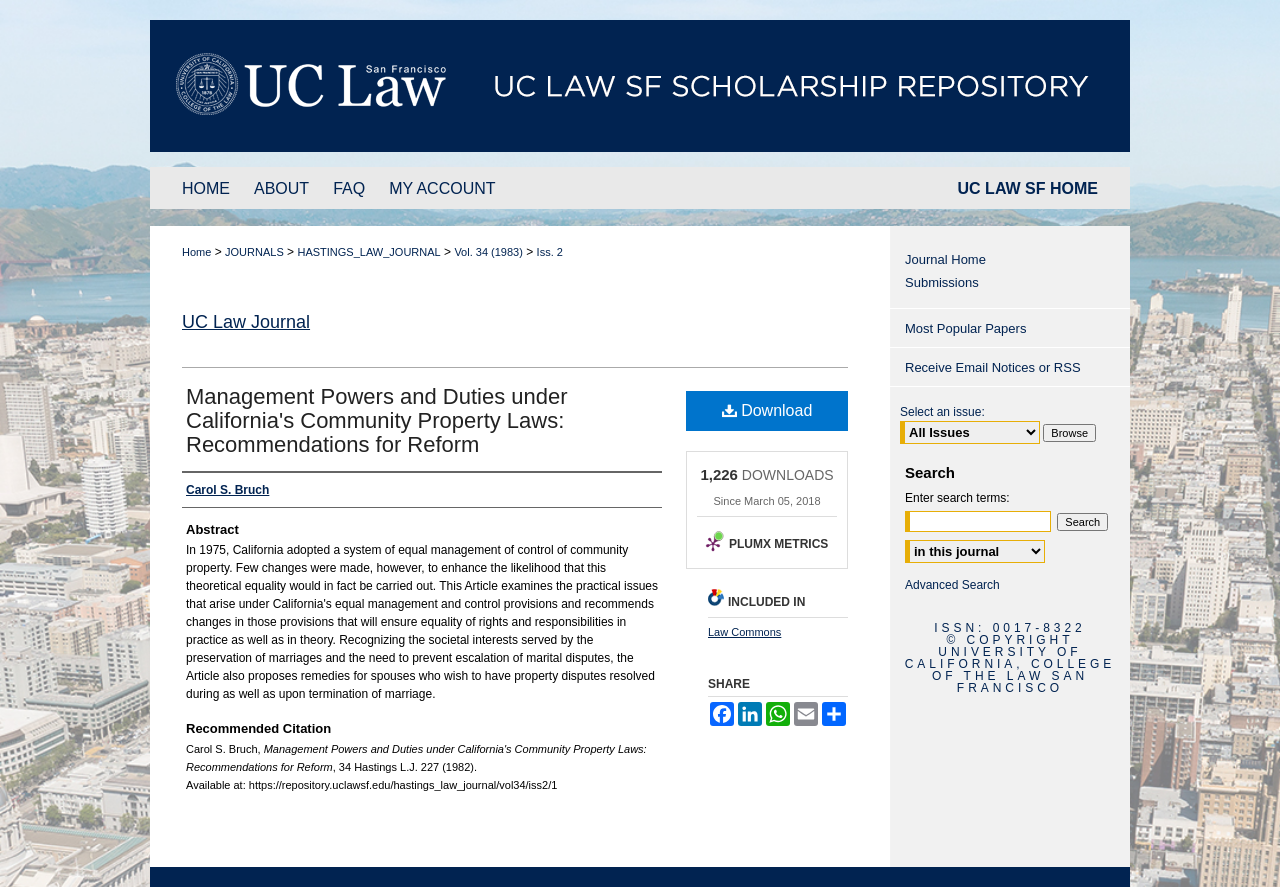Identify the bounding box coordinates of the area you need to click to perform the following instruction: "Share on Facebook".

[0.553, 0.792, 0.575, 0.819]